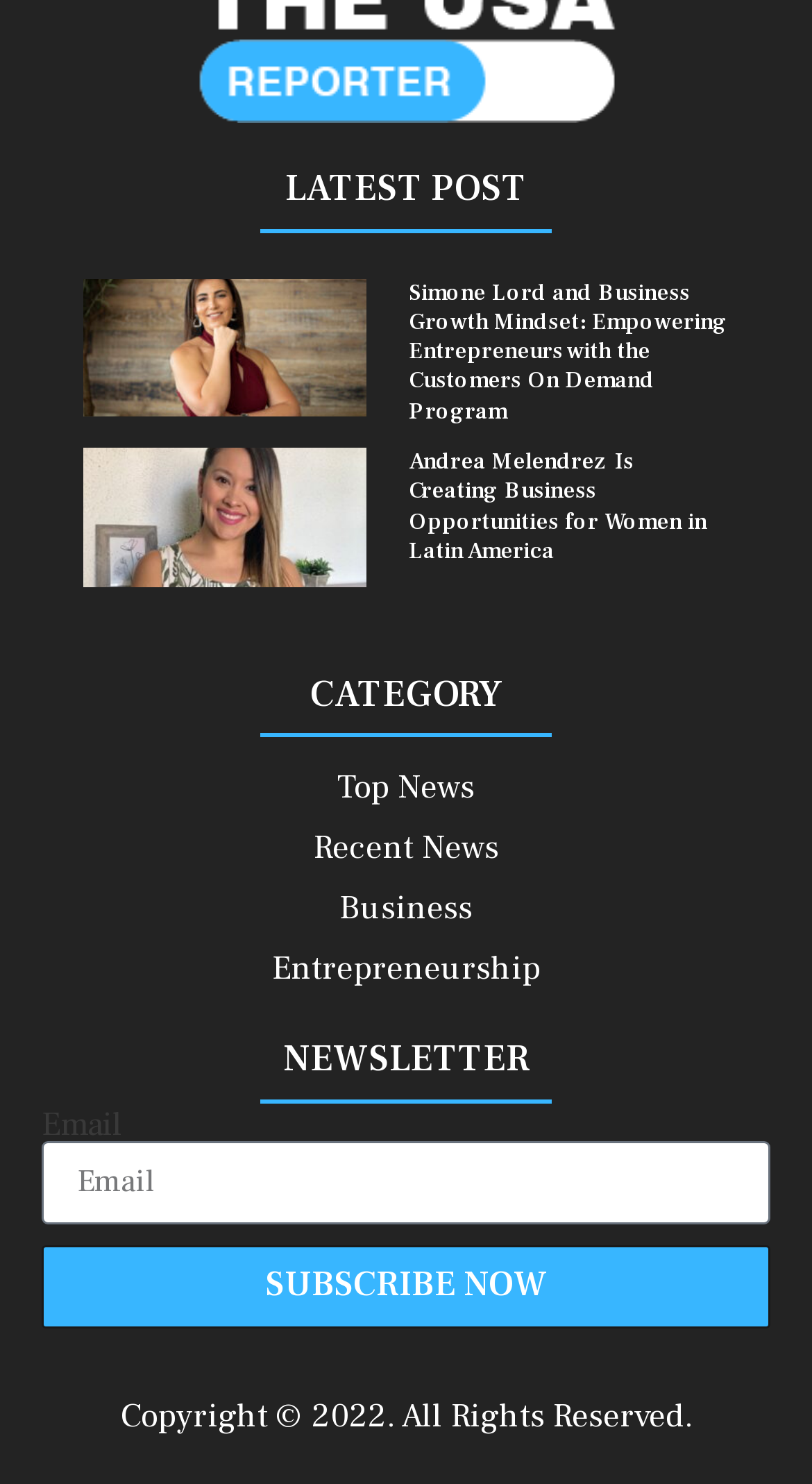What is the purpose of the textbox?
From the image, respond using a single word or phrase.

Email